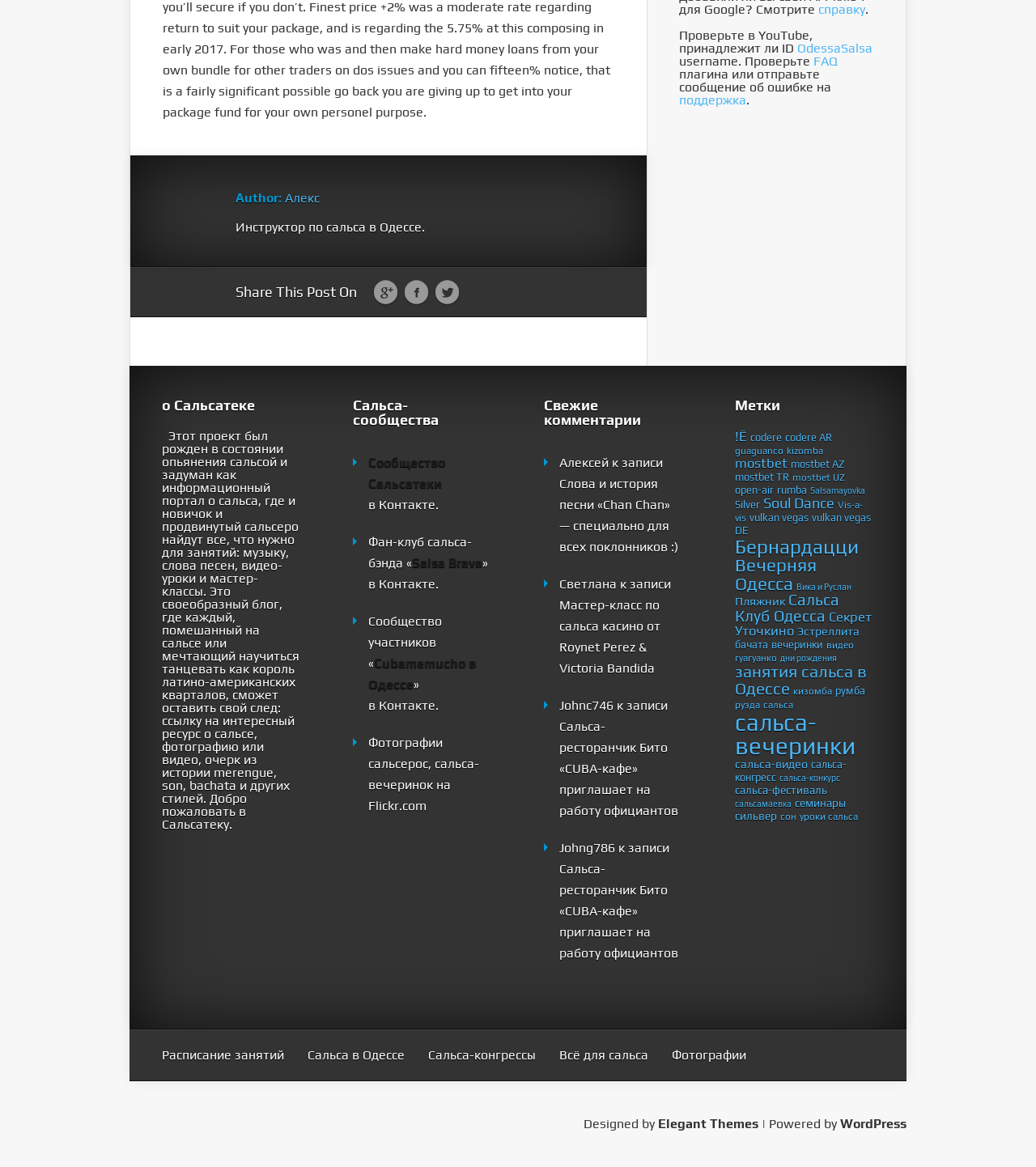Please give the bounding box coordinates of the area that should be clicked to fulfill the following instruction: "Click on the link to check the FAQ". The coordinates should be in the format of four float numbers from 0 to 1, i.e., [left, top, right, bottom].

[0.785, 0.046, 0.809, 0.059]